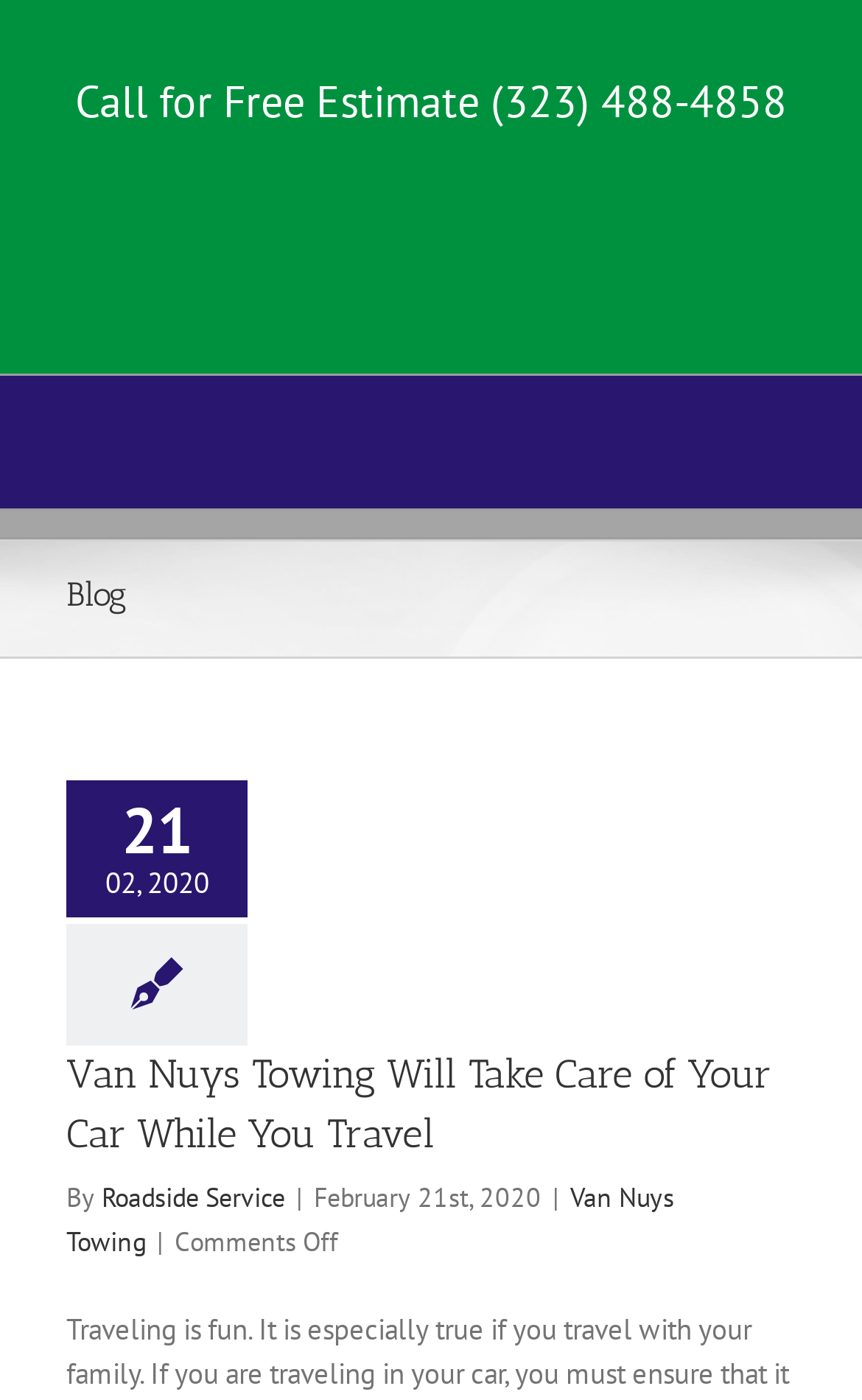What is the topic of the latest blog post?
Provide a short answer using one word or a brief phrase based on the image.

Towing services while traveling